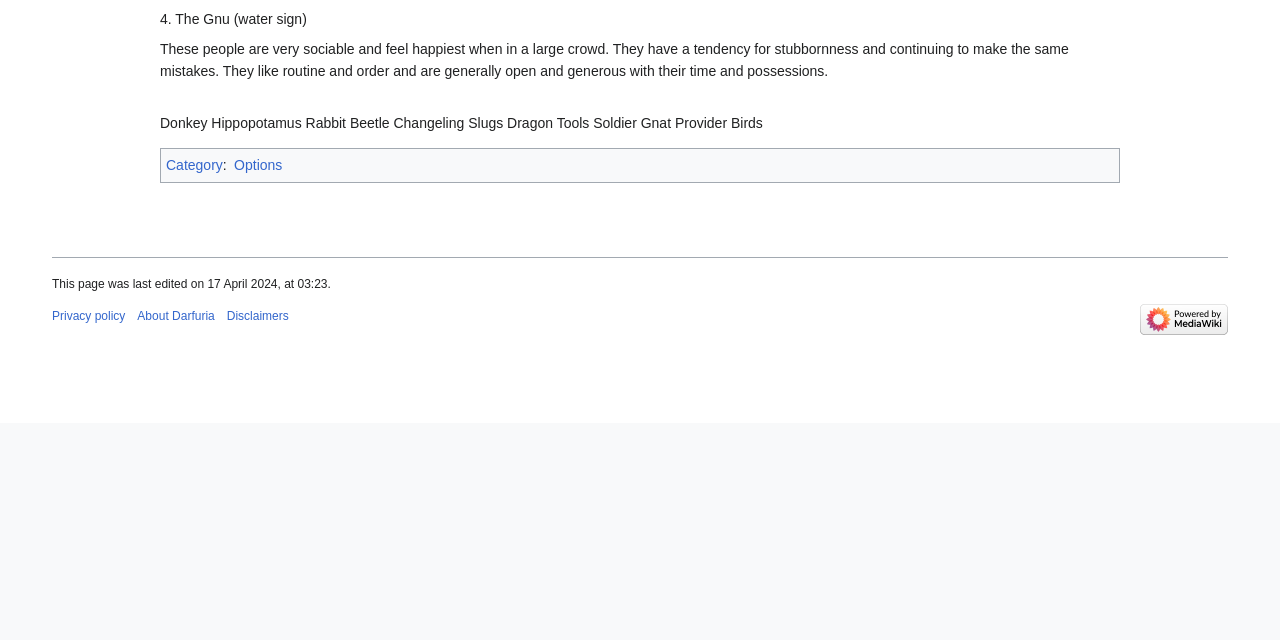Find the bounding box coordinates for the element described here: "Disclaimers".

[0.177, 0.483, 0.226, 0.505]